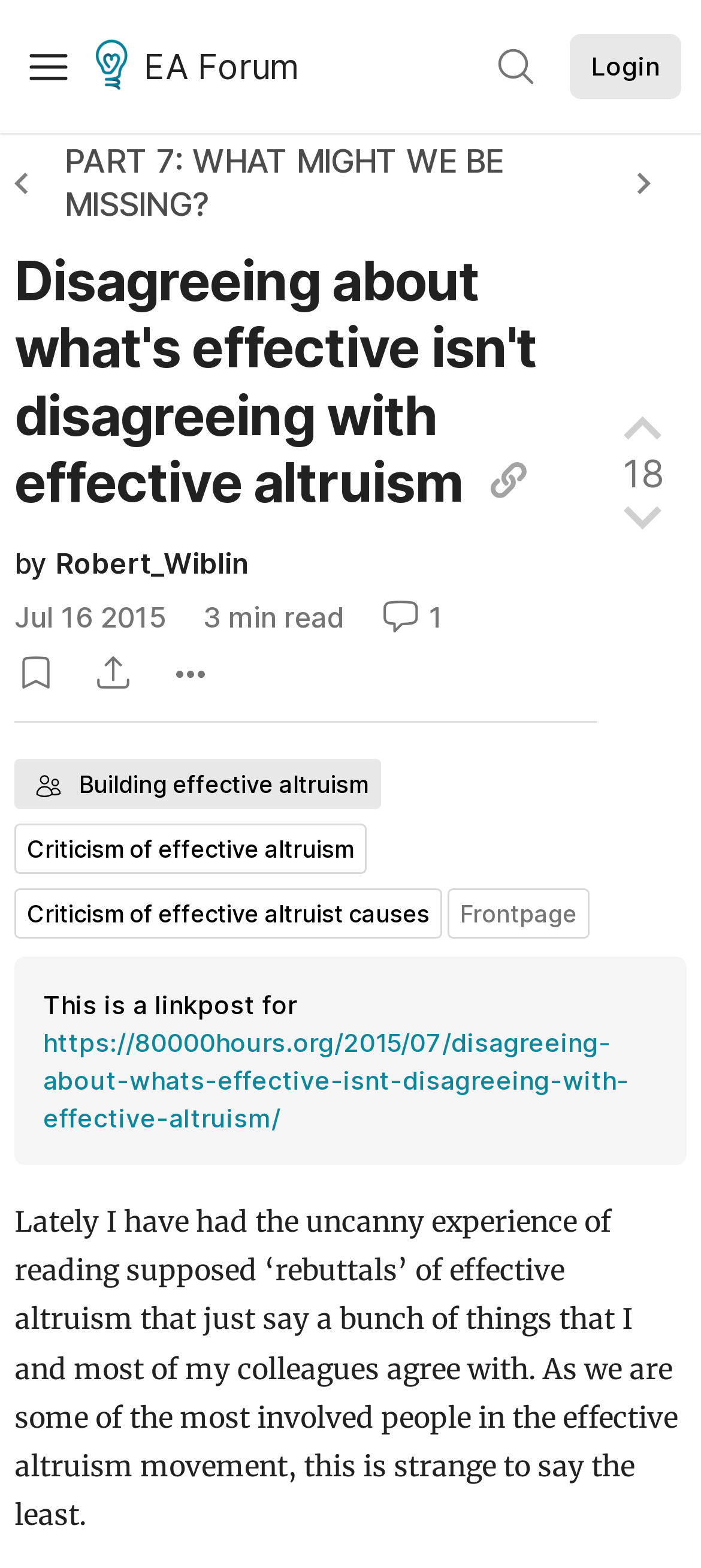Give a detailed explanation of the elements present on the webpage.

The webpage appears to be a forum post or article discussing effective altruism. At the top left, there is a menu button with an accompanying image. Next to it is the Effective Altruism Forum logo, which is also a link. On the top right, there are three buttons: a login button, a button with no text, and another button with no text.

Below the top section, there is a link to "PART 7: WHAT MIGHT WE BE MISSING?" and another link to "What Might We Be Missing? More to explore". The main heading of the page, "Disagreeing about what's effective isn't disagreeing with effective altruism", is located in the middle of the page. Below the heading, there is a link to the same title, accompanied by an image.

The author of the post, Robert Wiblin, is mentioned, along with the date "Jul 16 2015" and a reading time of "3 min read". There are also links to vote on the post, with 7 votes and 18 comments. 

On the right side of the page, there are links to related topics, including "Building effective altruism", "Criticism of effective altruism", "Criticism of effective altruist causes", and "Frontpage". The main content of the post starts with the text "This is a linkpost for" and provides a link to an external article. The article discusses the author's experience of reading rebuttals of effective altruism that agree with the author's views, which is strange given the author's involvement in the movement.